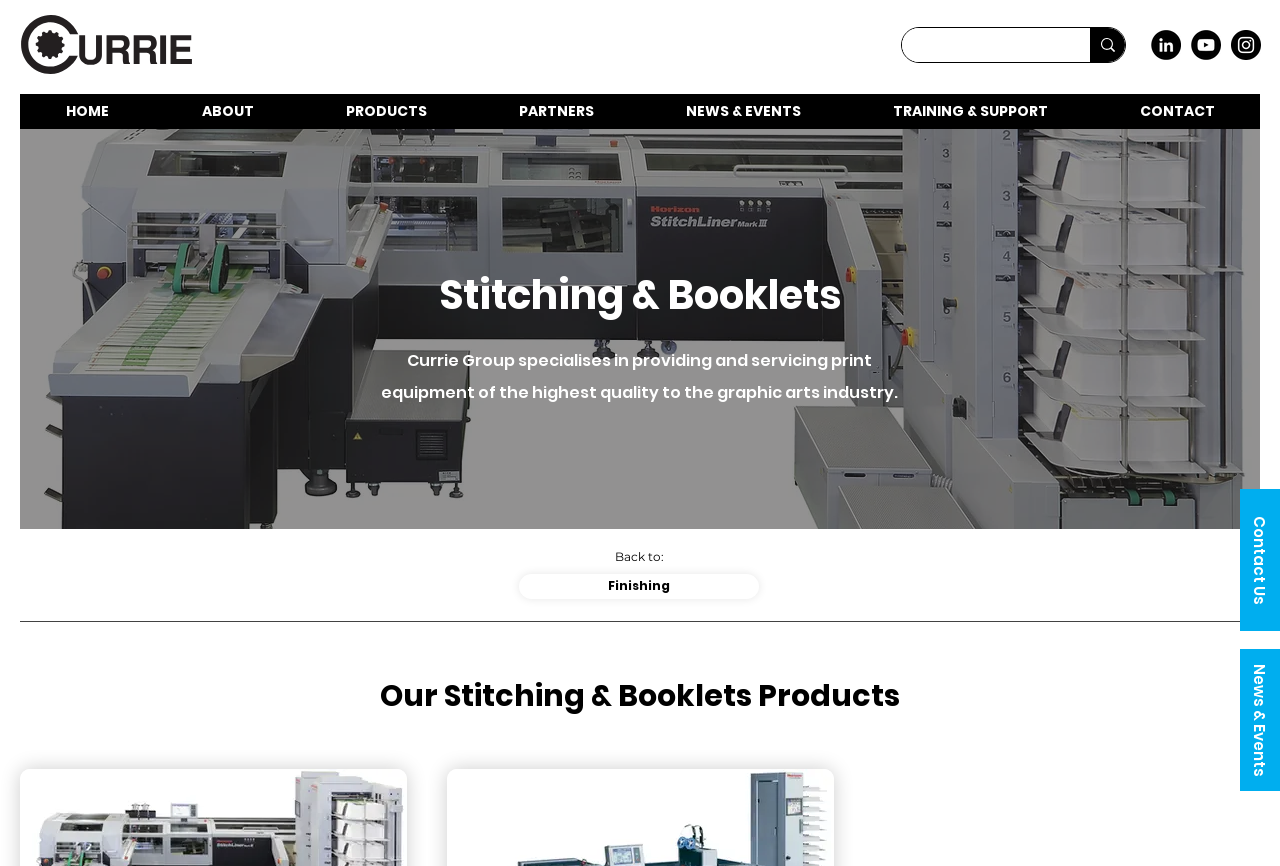What social media platform has an icon with a bounding box of [0.899, 0.035, 0.923, 0.069]?
Using the image, respond with a single word or phrase.

LinkedIn